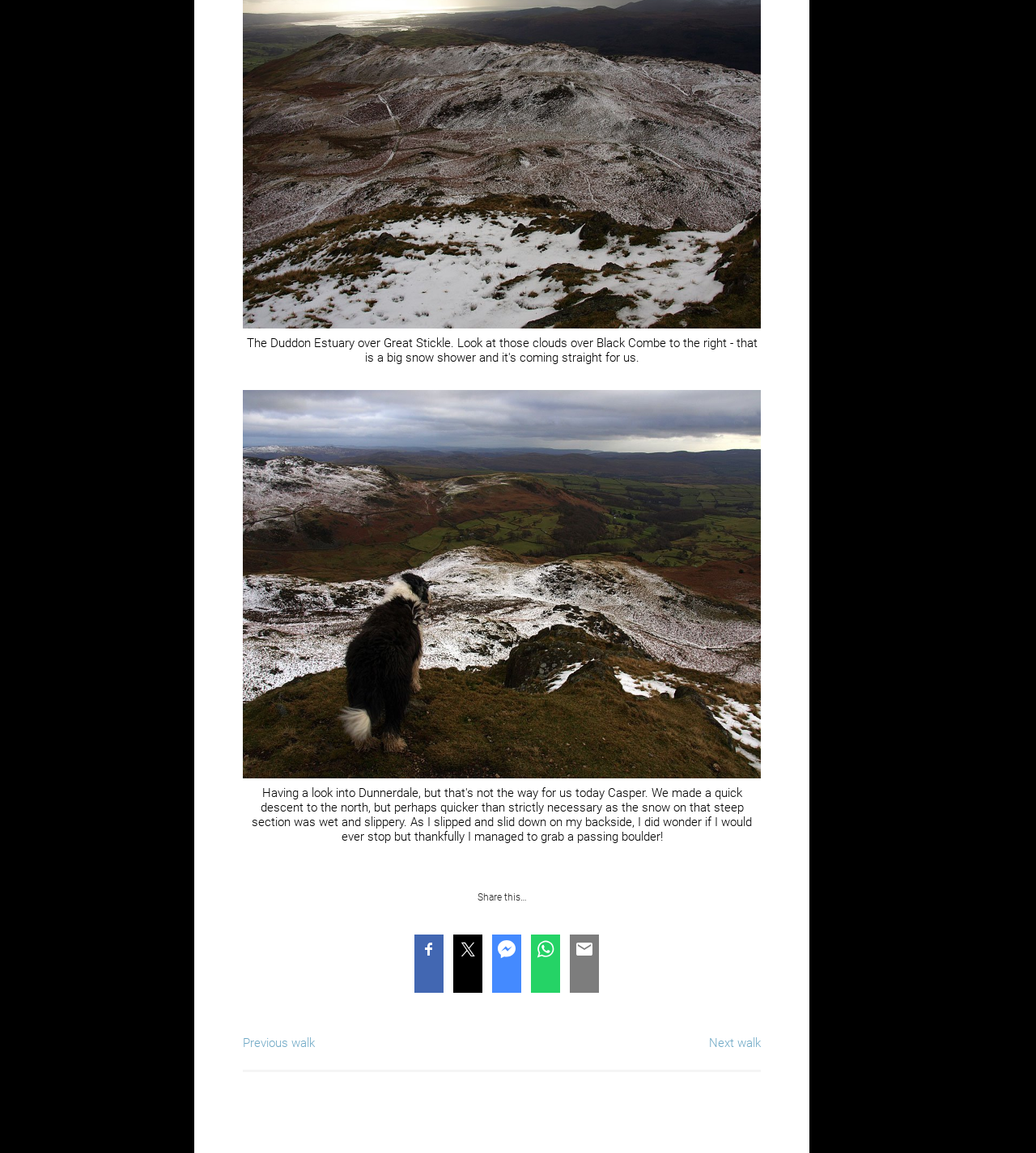Can you find the bounding box coordinates of the area I should click to execute the following instruction: "Share this"?

[0.461, 0.773, 0.508, 0.783]